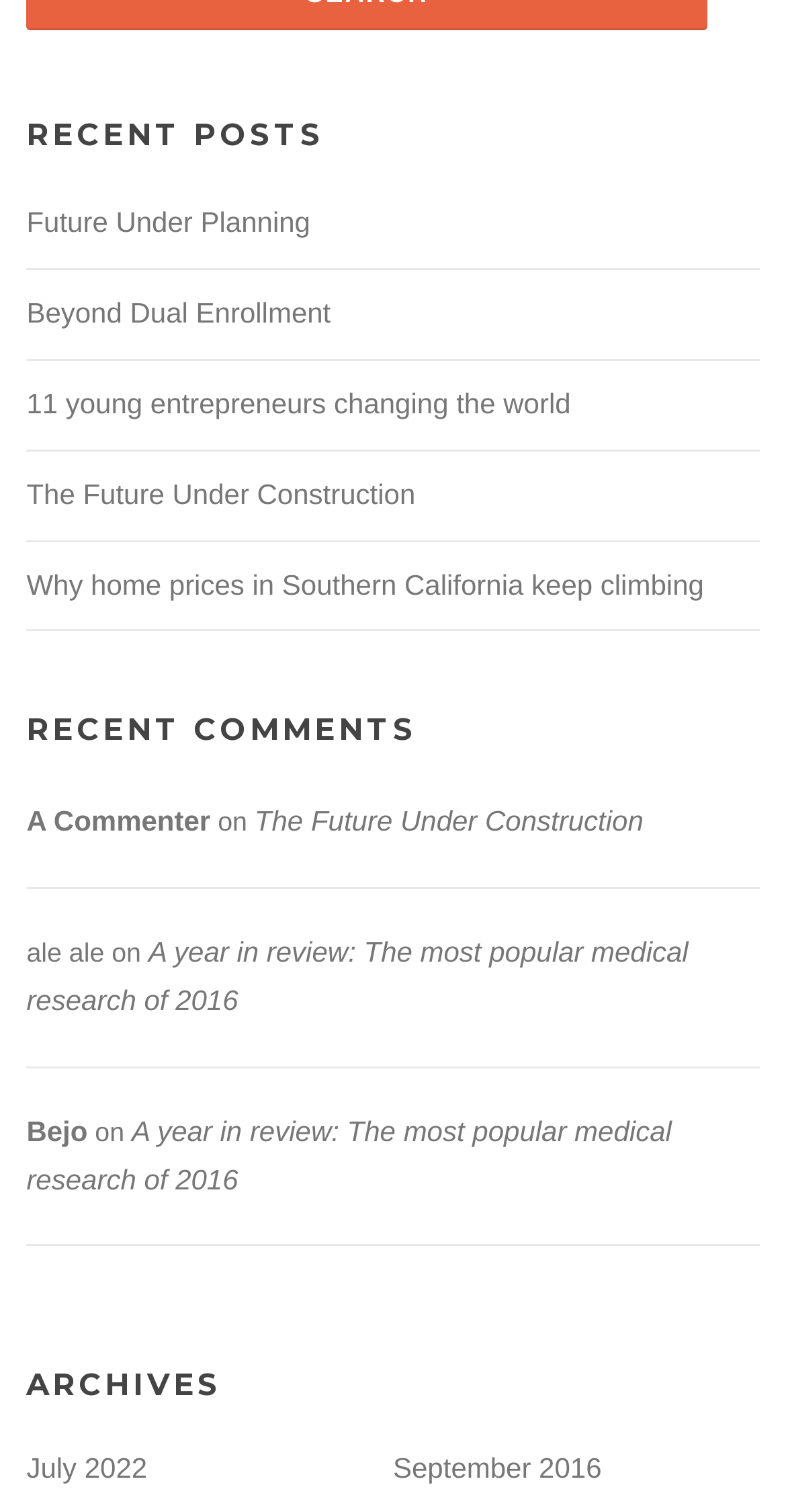Identify the bounding box of the HTML element described here: "July 2022". Provide the coordinates as four float numbers between 0 and 1: [left, top, right, bottom].

[0.034, 0.961, 0.187, 0.982]